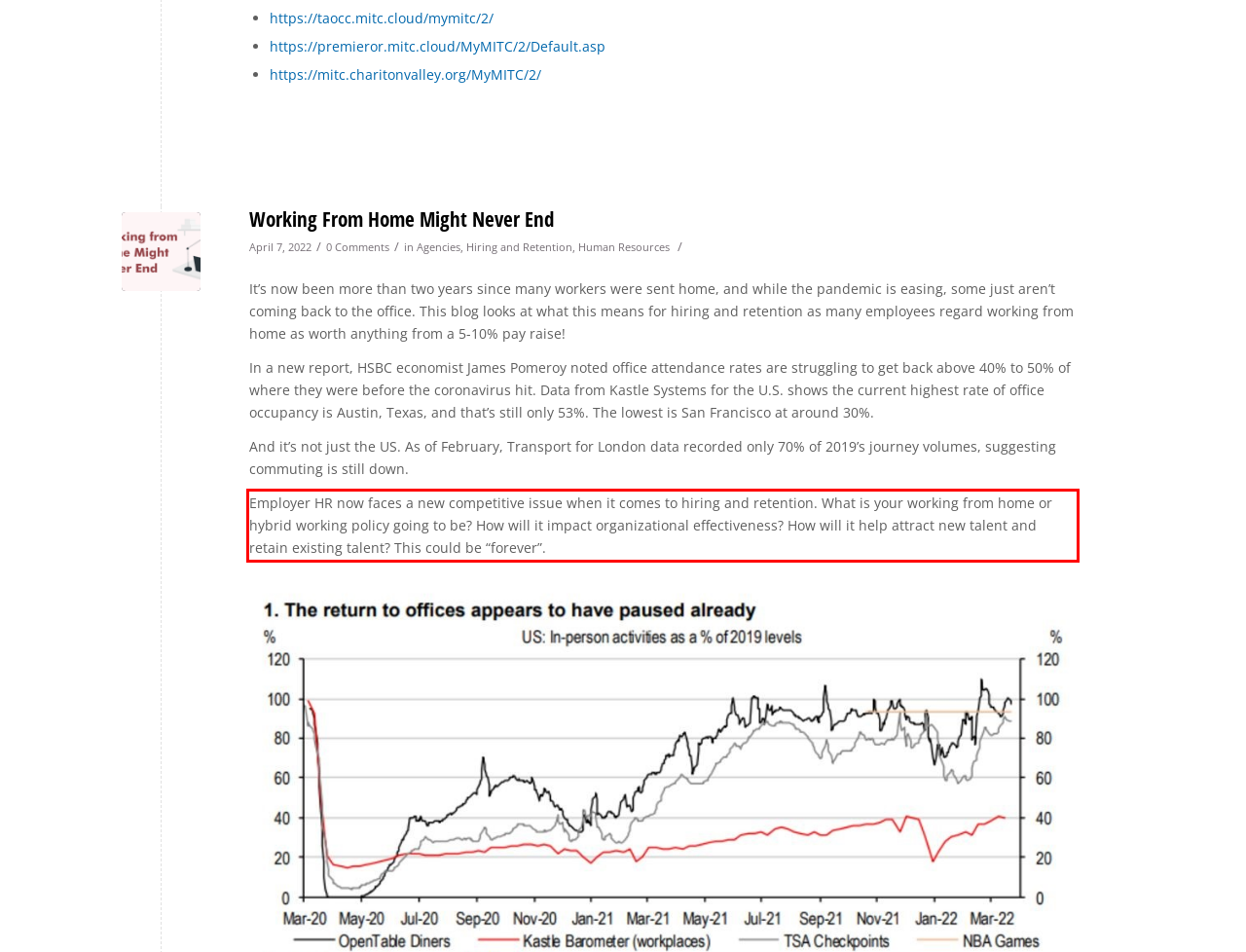Look at the webpage screenshot and recognize the text inside the red bounding box.

Employer HR now faces a new competitive issue when it comes to hiring and retention. What is your working from home or hybrid working policy going to be? How will it impact organizational effectiveness? How will it help attract new talent and retain existing talent? This could be “forever”.